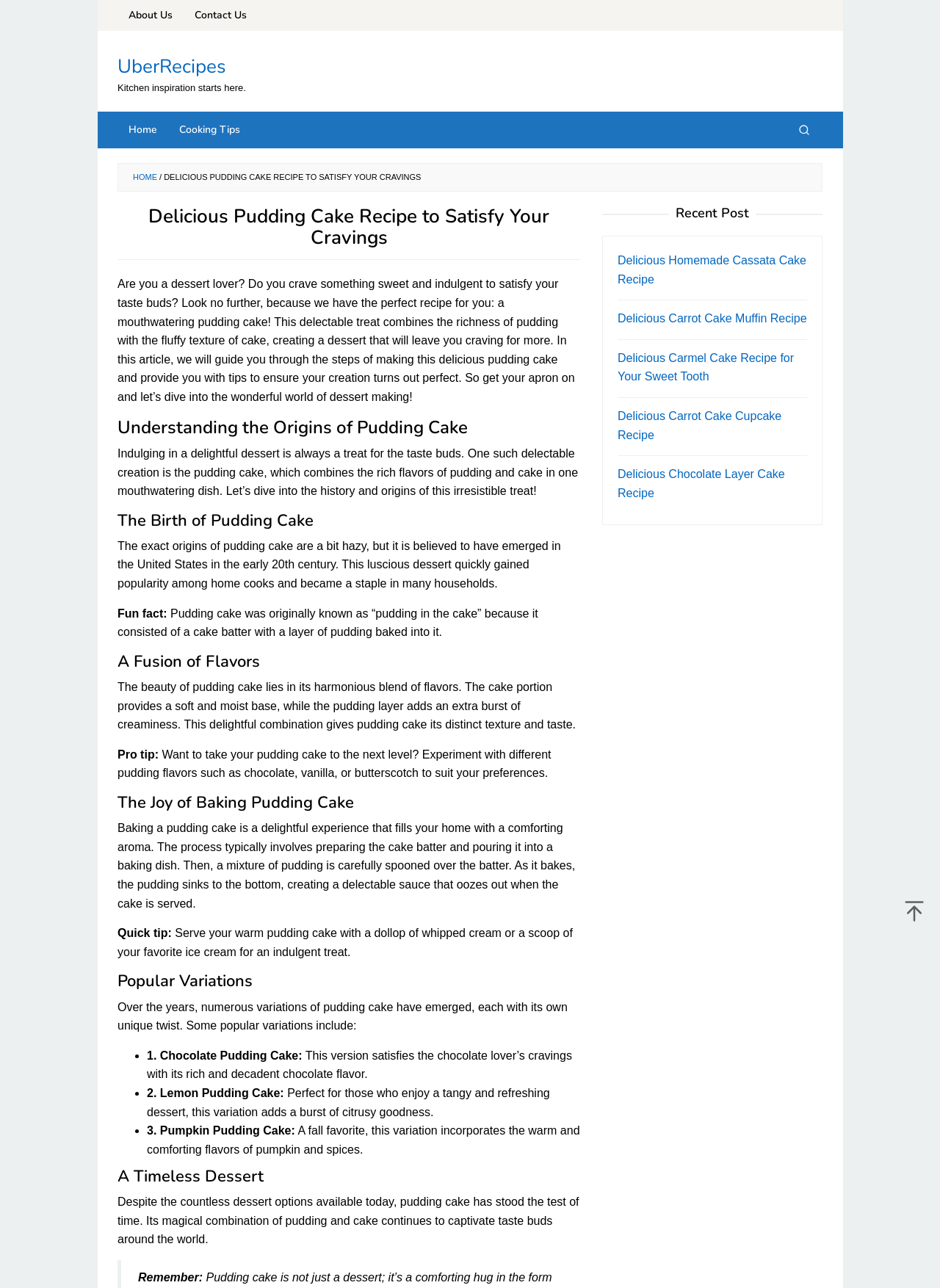How many variations of pudding cake are mentioned on this webpage?
Utilize the image to construct a detailed and well-explained answer.

The webpage mentions three popular variations of pudding cake, which are Chocolate Pudding Cake, Lemon Pudding Cake, and Pumpkin Pudding Cake, each with its unique flavor and characteristics.